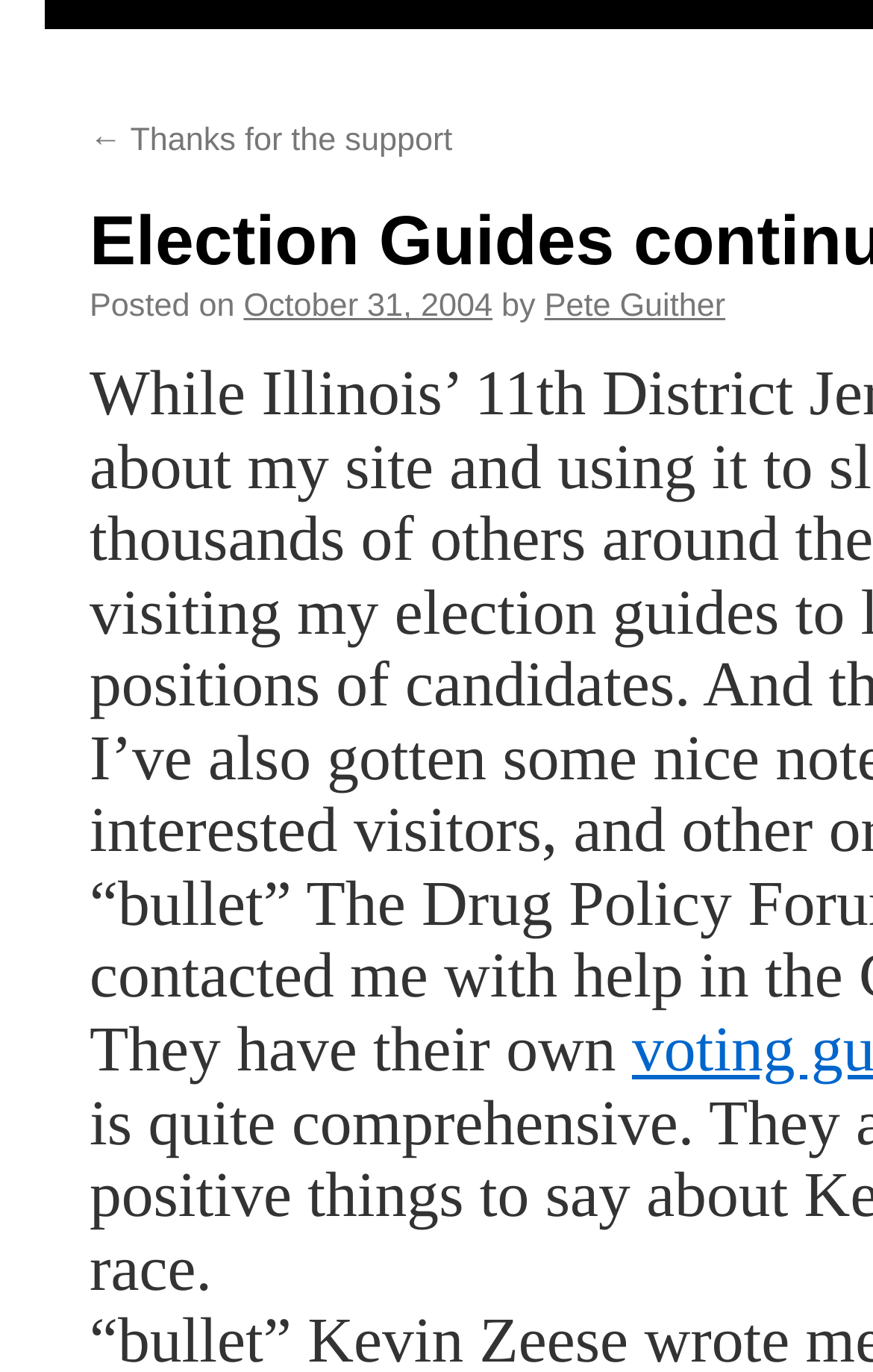Please find the bounding box for the following UI element description. Provide the coordinates in (top-left x, top-left y, bottom-right x, bottom-right y) format, with values between 0 and 1: October 31, 2004

[0.279, 0.211, 0.564, 0.237]